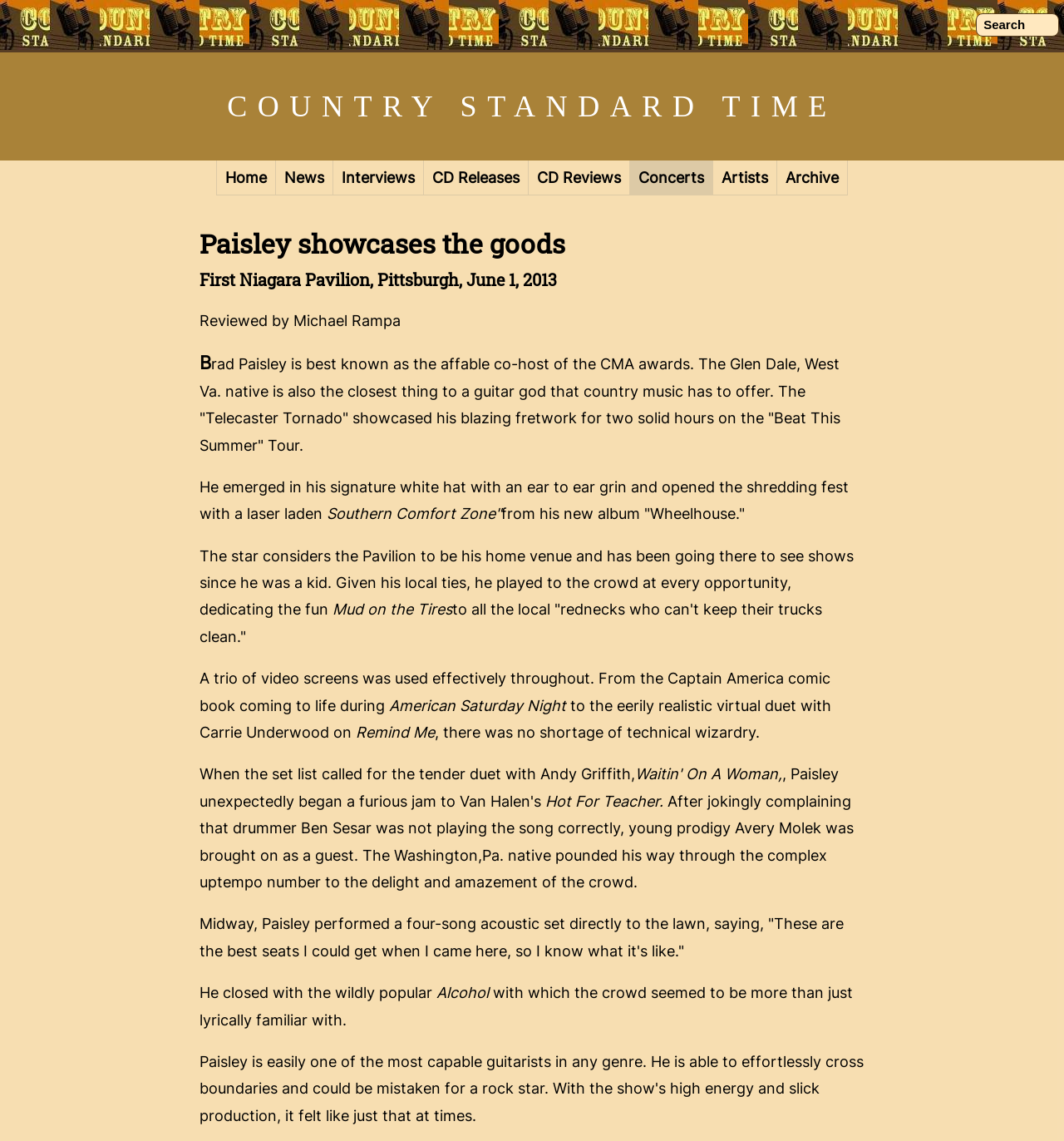Analyze and describe the webpage in a detailed narrative.

The webpage is a concert review of Brad Paisley's show at the First Niagara Pavilion in Pittsburgh on June 1, 2013. At the top of the page, there is a search box with the text "Search" and a link to the website's homepage. Below this, there is a navigation menu with links to various sections of the website, including News, Interviews, CD Releases, CD Reviews, Concerts, Artists, and Archive.

The main content of the page is the concert review, which is divided into several paragraphs. The title of the review, "Paisley showcases the goods," is displayed prominently at the top of the content area, followed by the date and location of the concert. The review is written by Michael Rampa and is marked with a grade of "B."

The review describes Brad Paisley's performance, highlighting his guitar skills and his ability to connect with the crowd. The text is accompanied by no images, but there are several paragraphs of descriptive text that paint a vivid picture of the concert. The review mentions specific songs that Paisley played, including "Southern Comfort Zone," "Mud on the Tires," "American Saturday Night," and "Alcohol." It also describes the use of video screens and a virtual duet with Carrie Underwood.

The review is well-structured and easy to follow, with each paragraph building on the previous one to create a comprehensive picture of the concert. The text is written in a conversational style, making it feel like the reader is getting a firsthand account of the event. Overall, the webpage is a detailed and engaging review of Brad Paisley's concert.